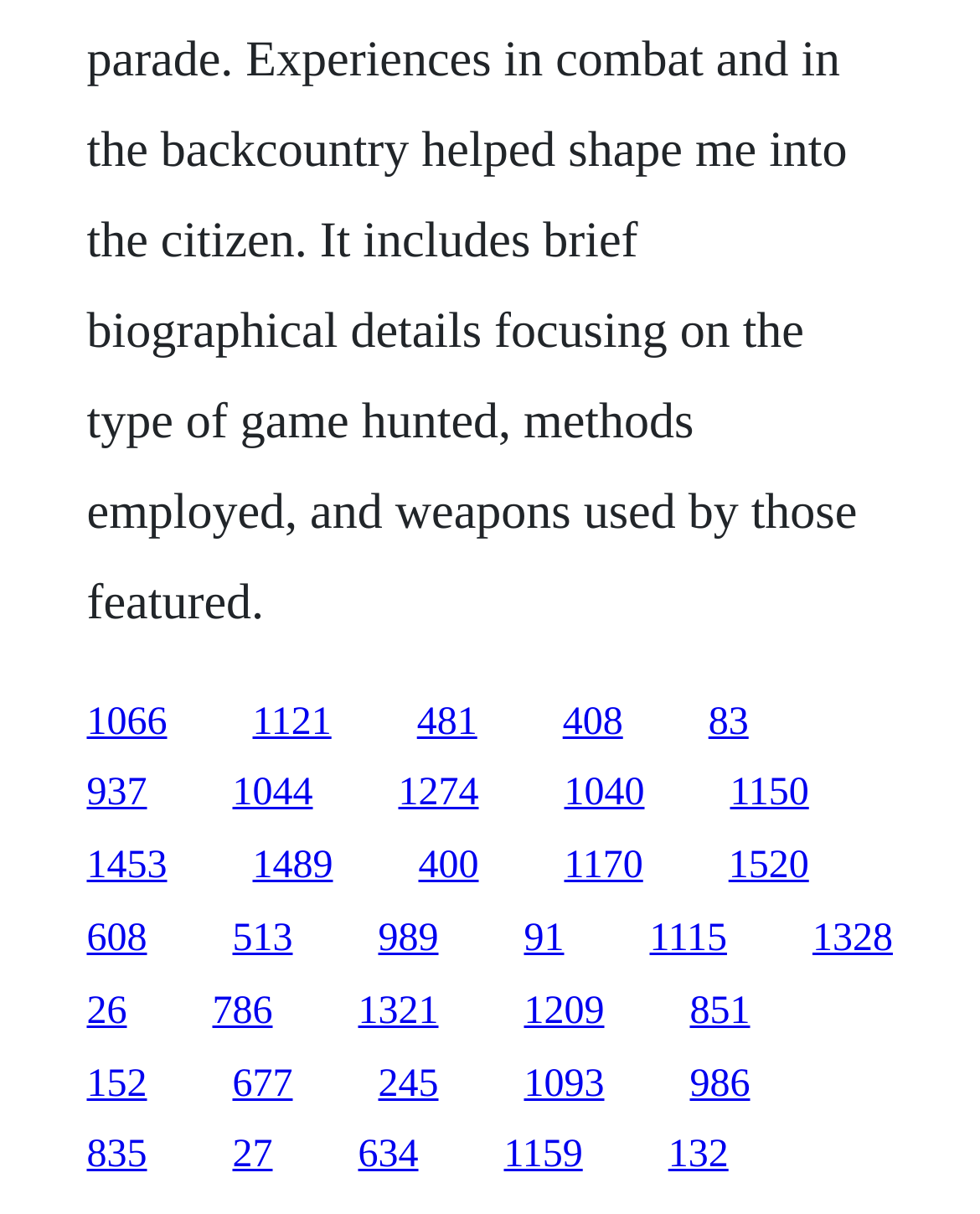What is the horizontal position of the last link?
Based on the image, answer the question with as much detail as possible.

I examined the x1 and x2 coordinates of the last link element, which are 0.682 and 0.743, respectively. These values indicate that the link is located on the right side of the webpage horizontally.